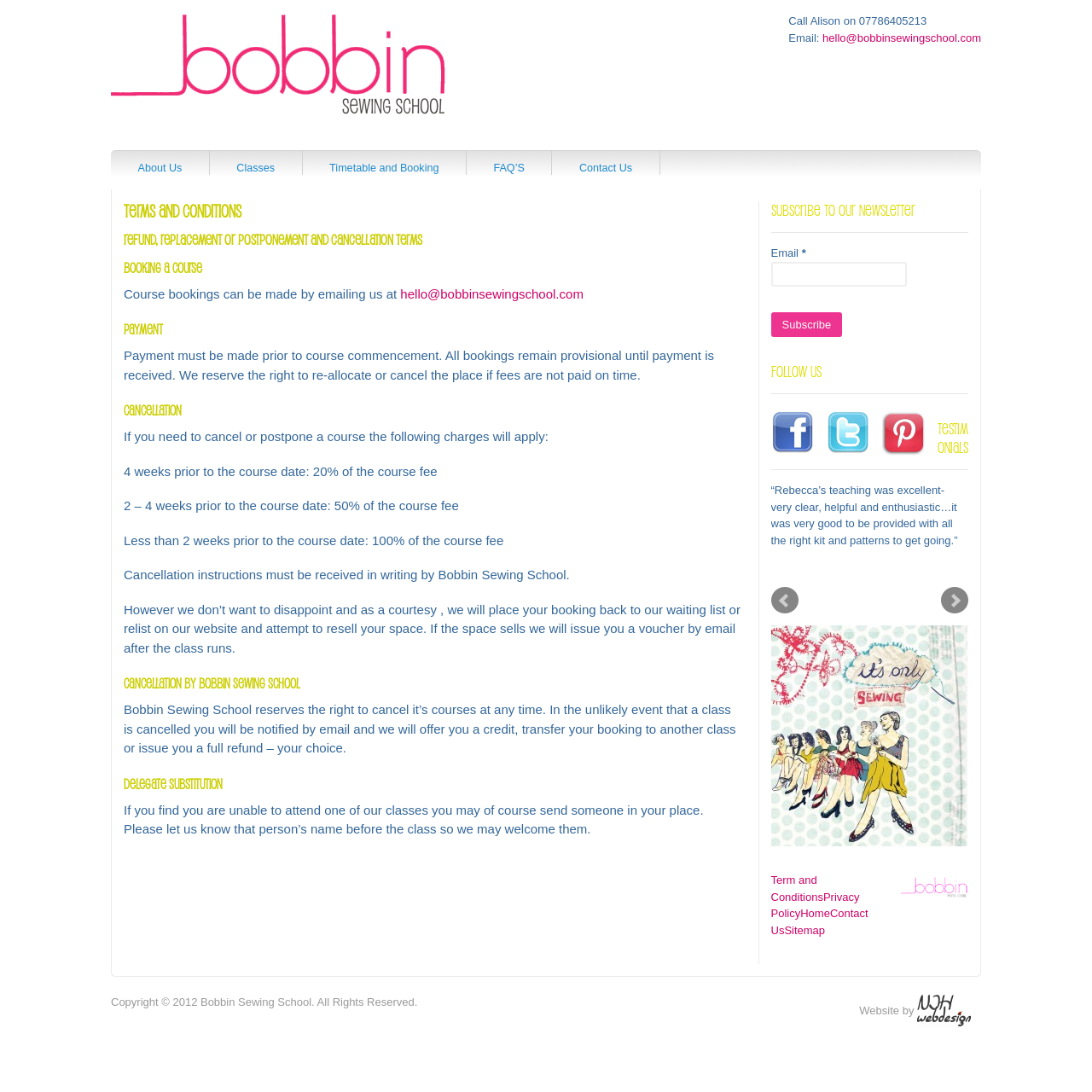Respond to the following question using a concise word or phrase: 
What is the phone number to contact Alison?

07786405213